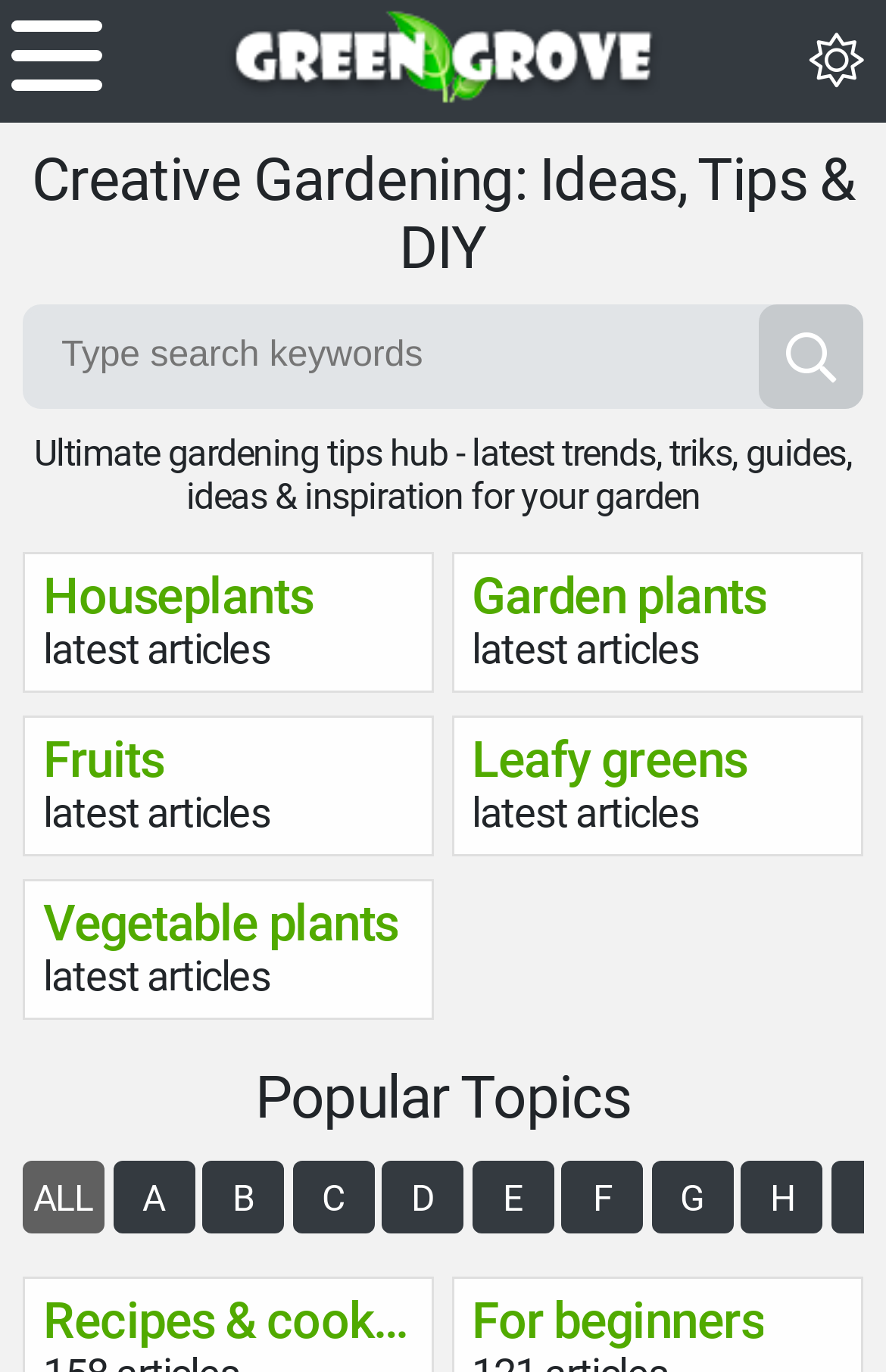Identify the main heading of the webpage and provide its text content.

Creative Gardening: Ideas, Tips & DIY